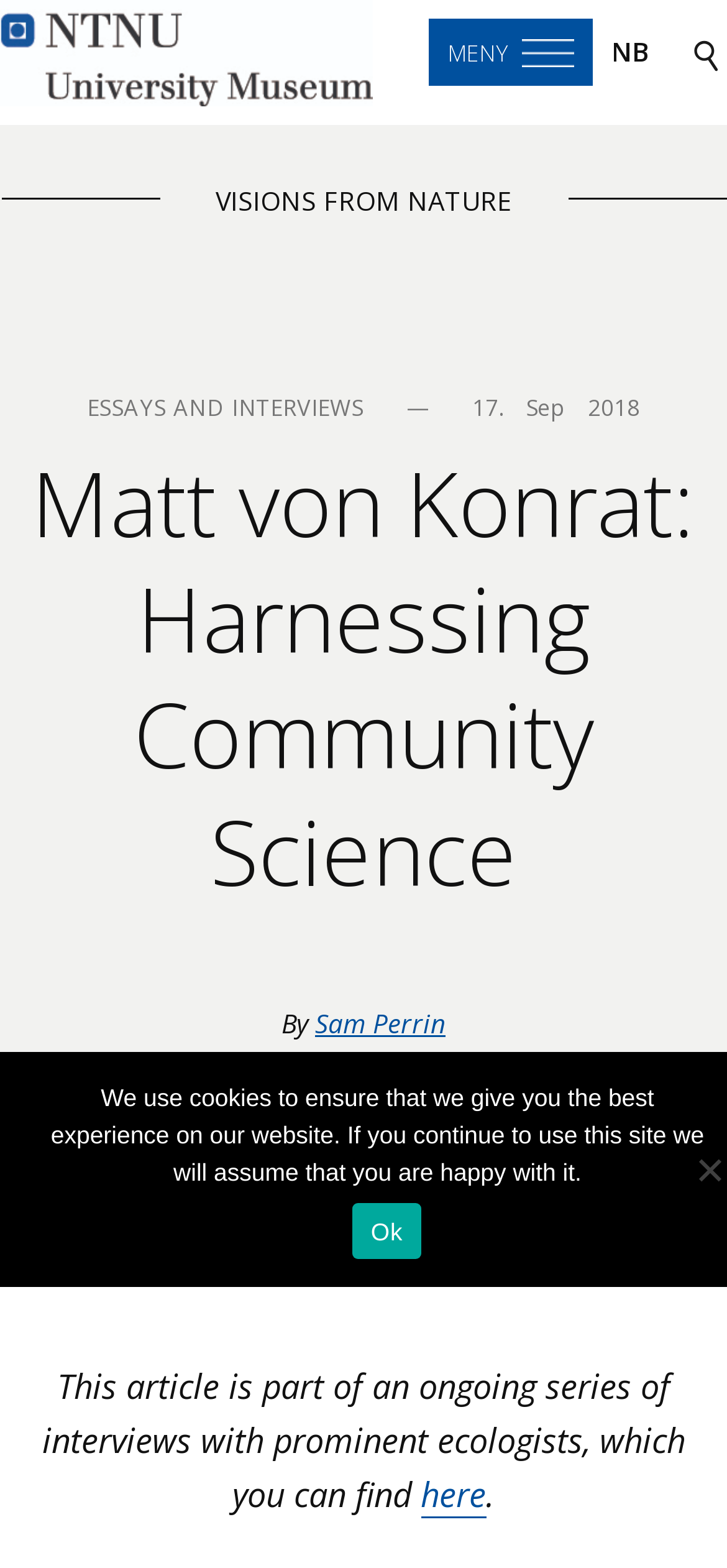Please find and report the bounding box coordinates of the element to click in order to perform the following action: "go to NTNU Vitenskapsmuseet". The coordinates should be expressed as four float numbers between 0 and 1, in the format [left, top, right, bottom].

[0.0, 0.0, 0.513, 0.067]